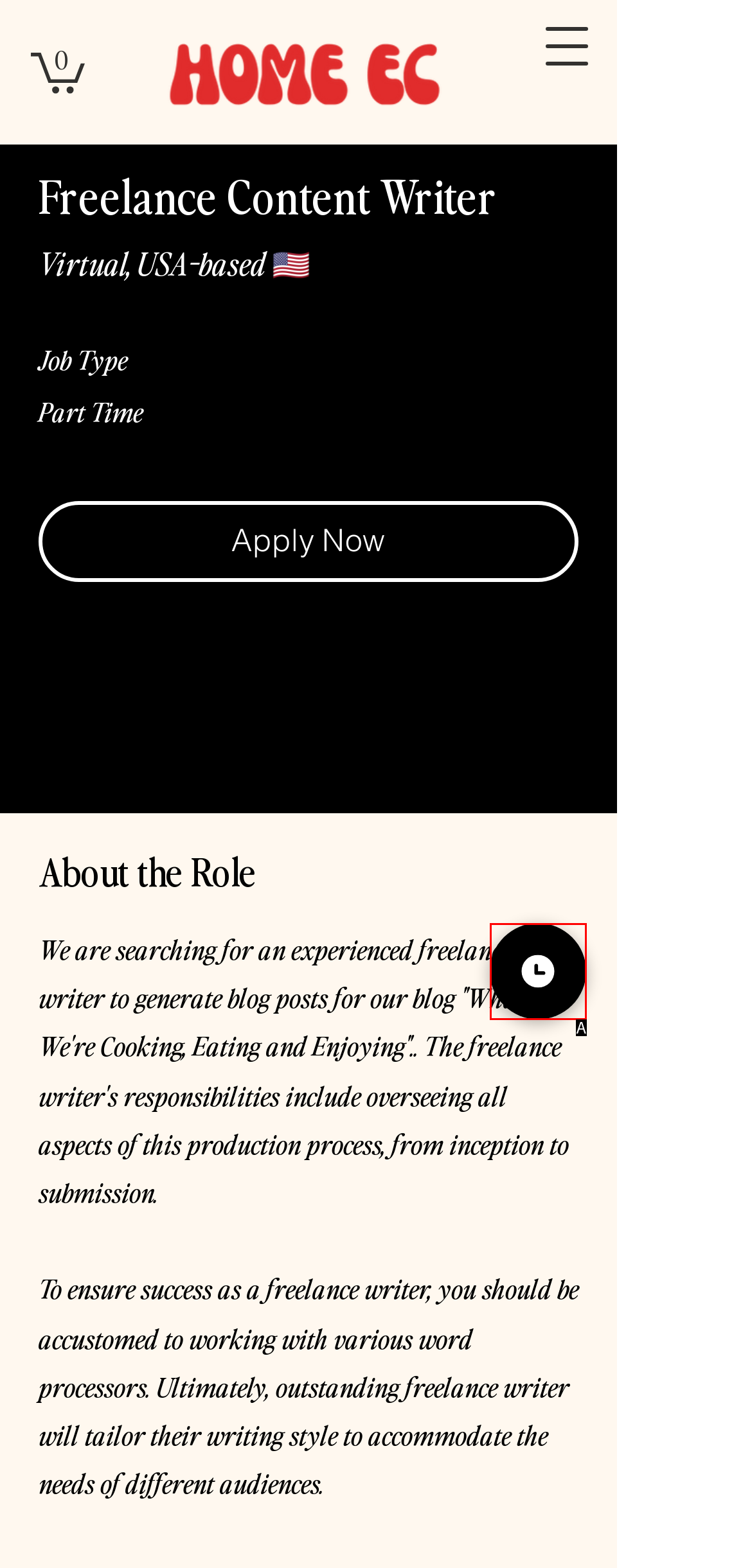Determine which HTML element best suits the description: Visit Report. Reply with the letter of the matching option.

None